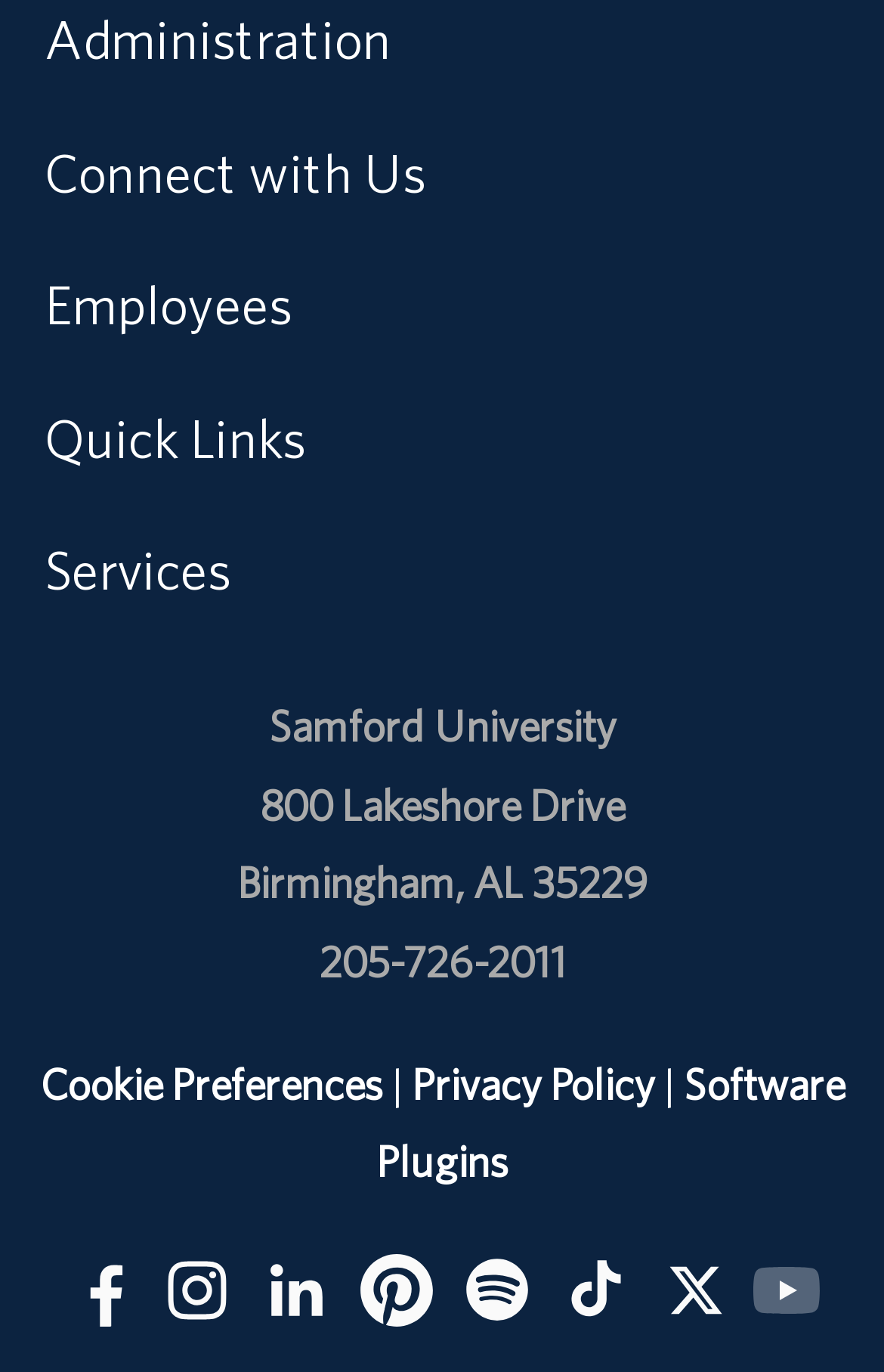Using the given element description, provide the bounding box coordinates (top-left x, top-left y, bottom-right x, bottom-right y) for the corresponding UI element in the screenshot: Skip to content

None